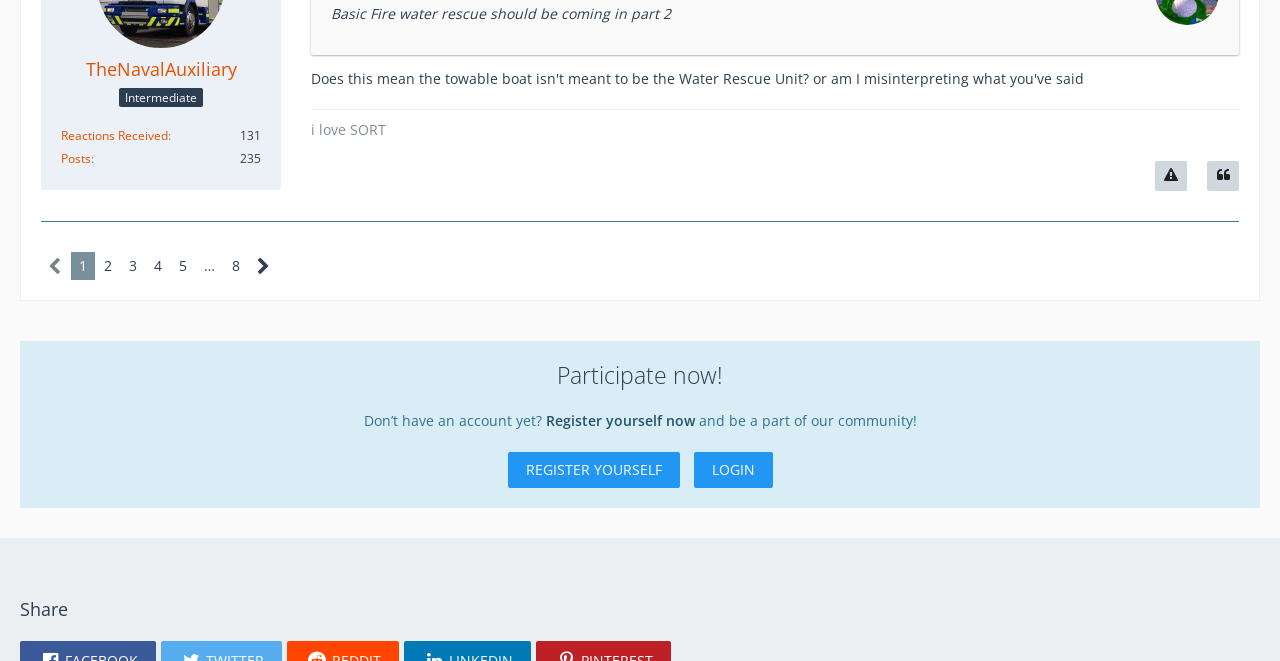Answer the question in a single word or phrase:
How many reactions did TheNavalAuxiliary receive?

131